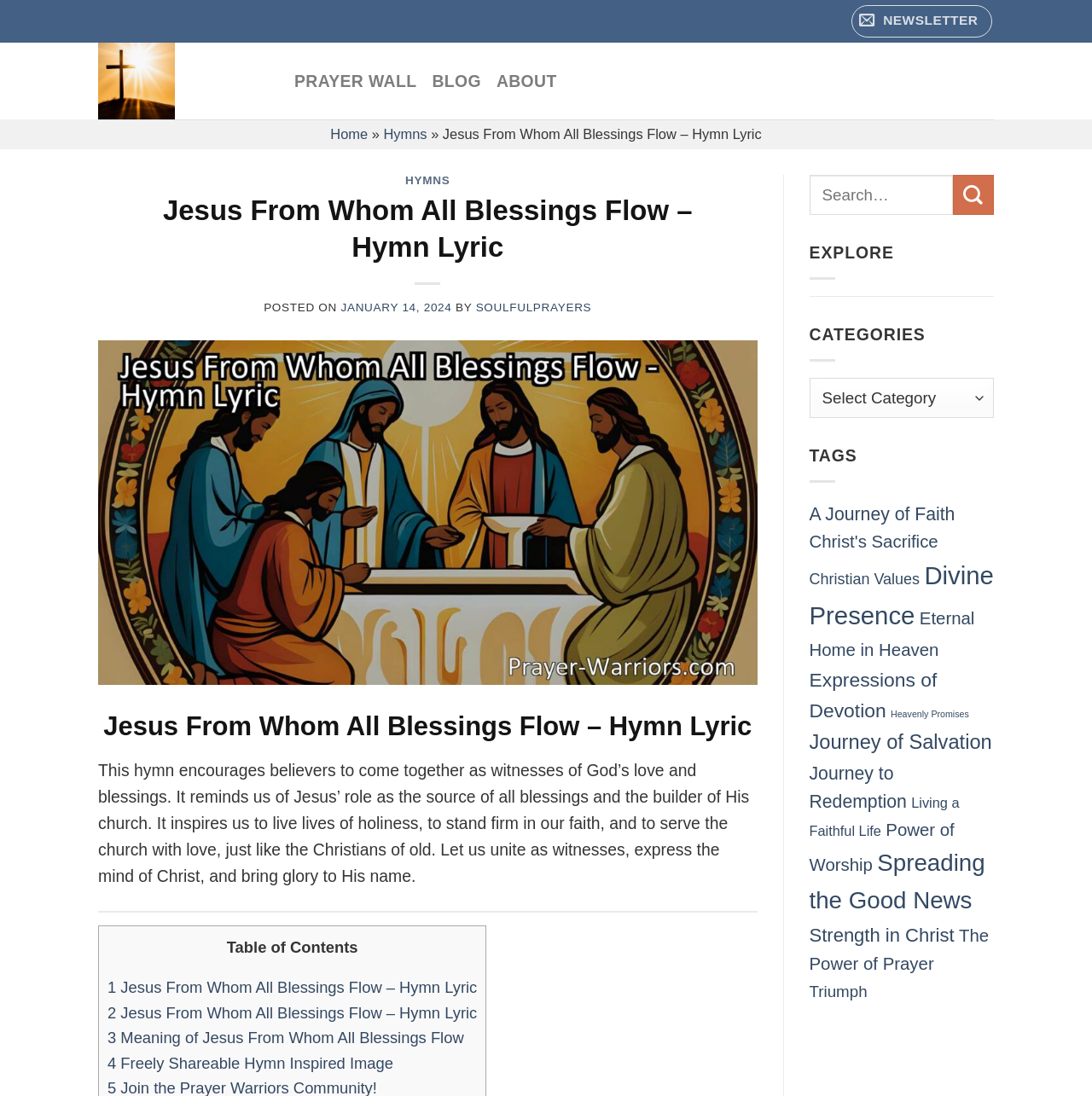Pinpoint the bounding box coordinates of the area that should be clicked to complete the following instruction: "View the prayer wall". The coordinates must be given as four float numbers between 0 and 1, i.e., [left, top, right, bottom].

[0.27, 0.06, 0.382, 0.088]